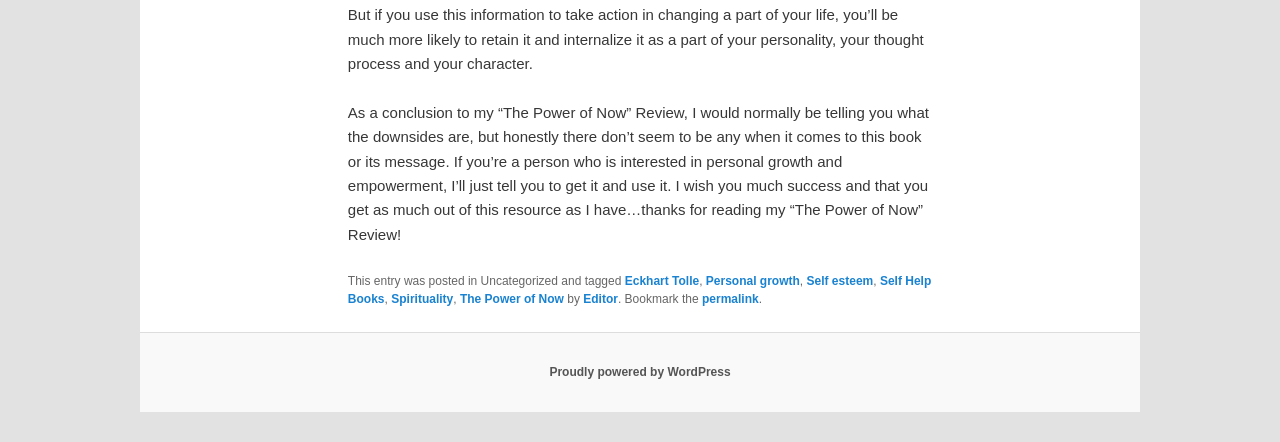Who is the author of the book?
Refer to the image and give a detailed response to the question.

The author of the book is Eckhart Tolle as mentioned in the footer section where it says 'Eckhart Tolle'.